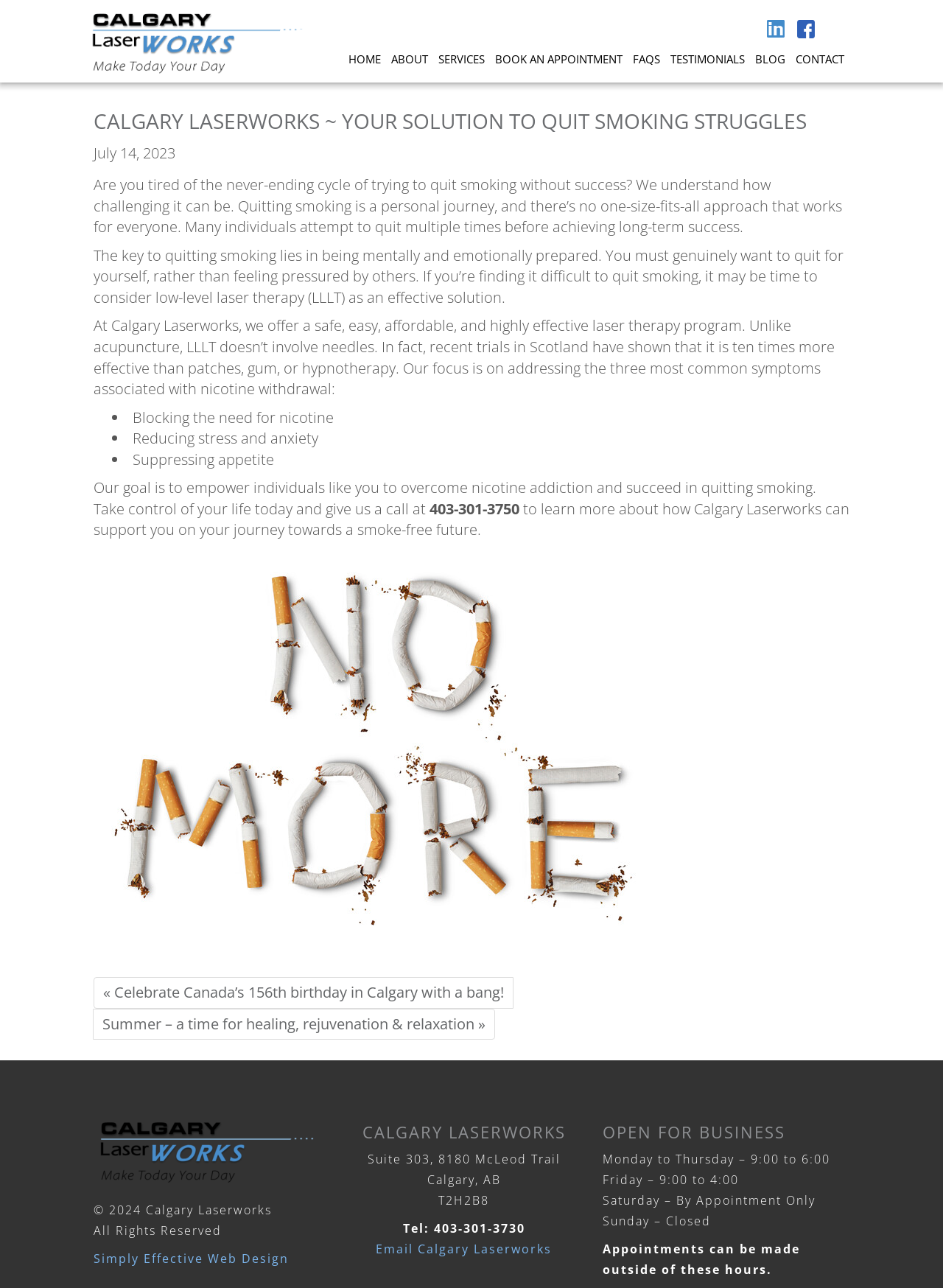Give a short answer to this question using one word or a phrase:
What are the hours of operation for Calgary Laserworks on Saturday?

By Appointment Only